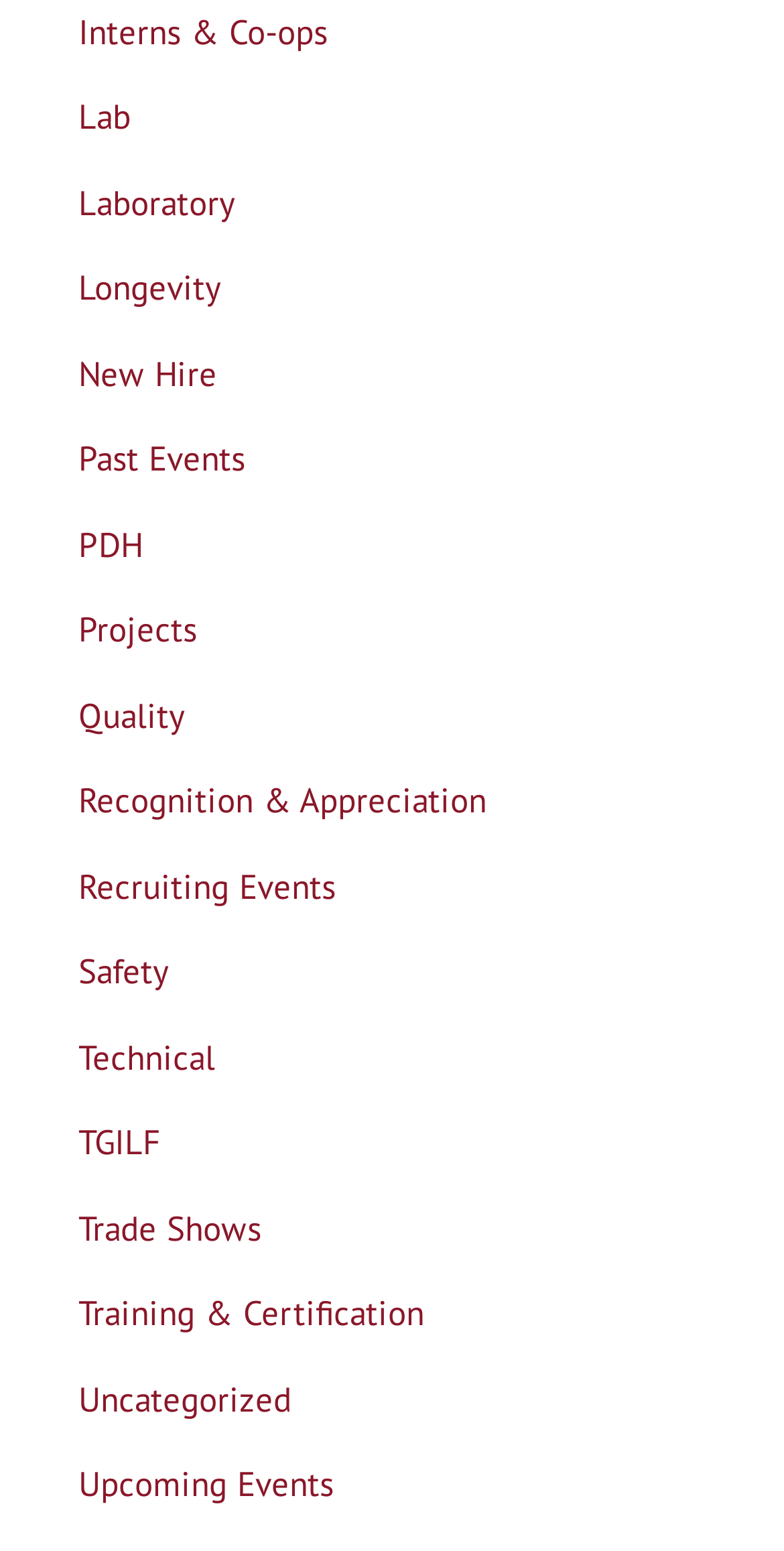Using the given description, provide the bounding box coordinates formatted as (top-left x, top-left y, bottom-right x, bottom-right y), with all values being floating point numbers between 0 and 1. Description: Assessing Success Rates and Reputation

None